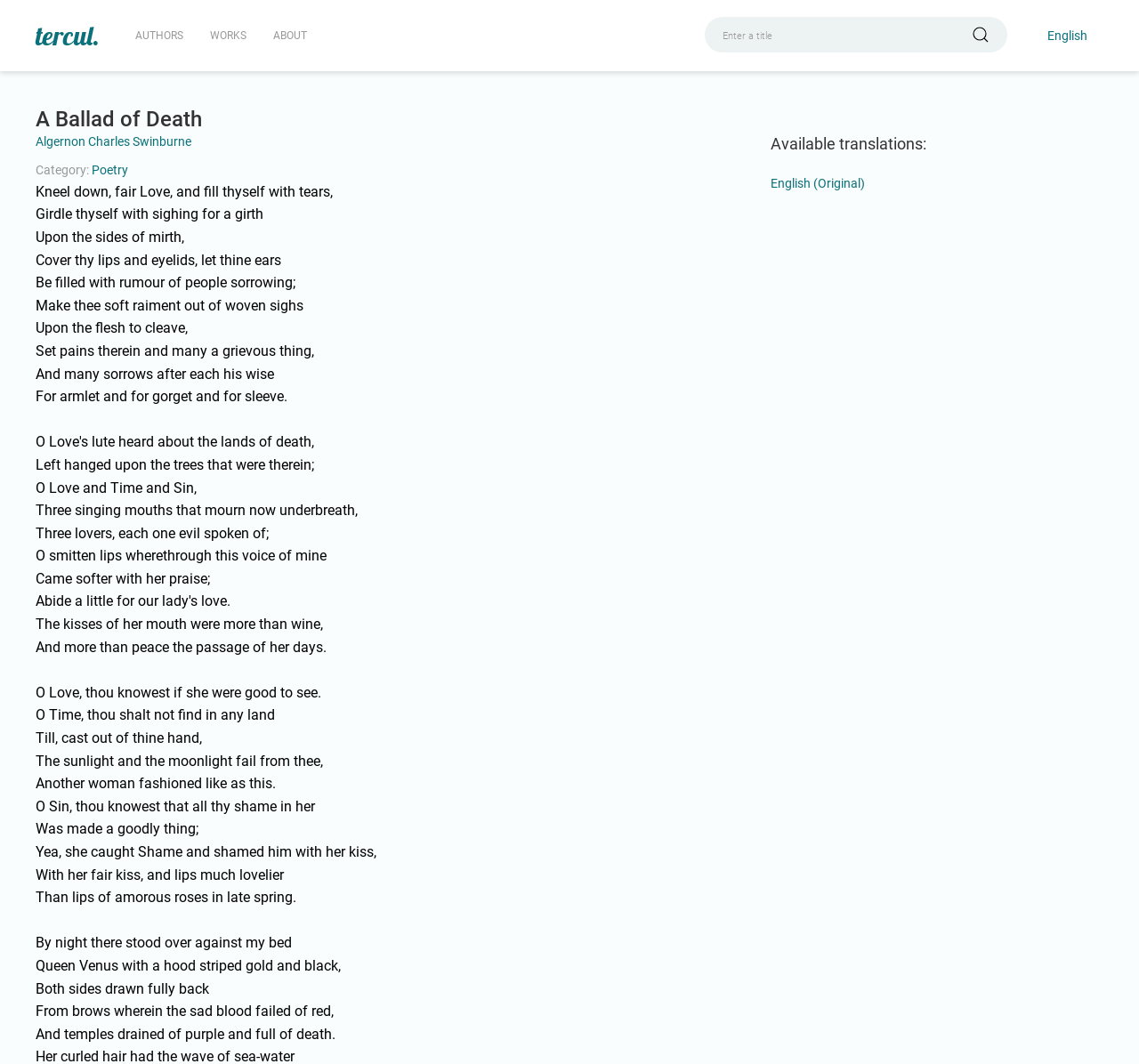Identify the bounding box coordinates of the region that should be clicked to execute the following instruction: "Read the poem by Algernon Charles Swinburne".

[0.031, 0.126, 0.168, 0.14]